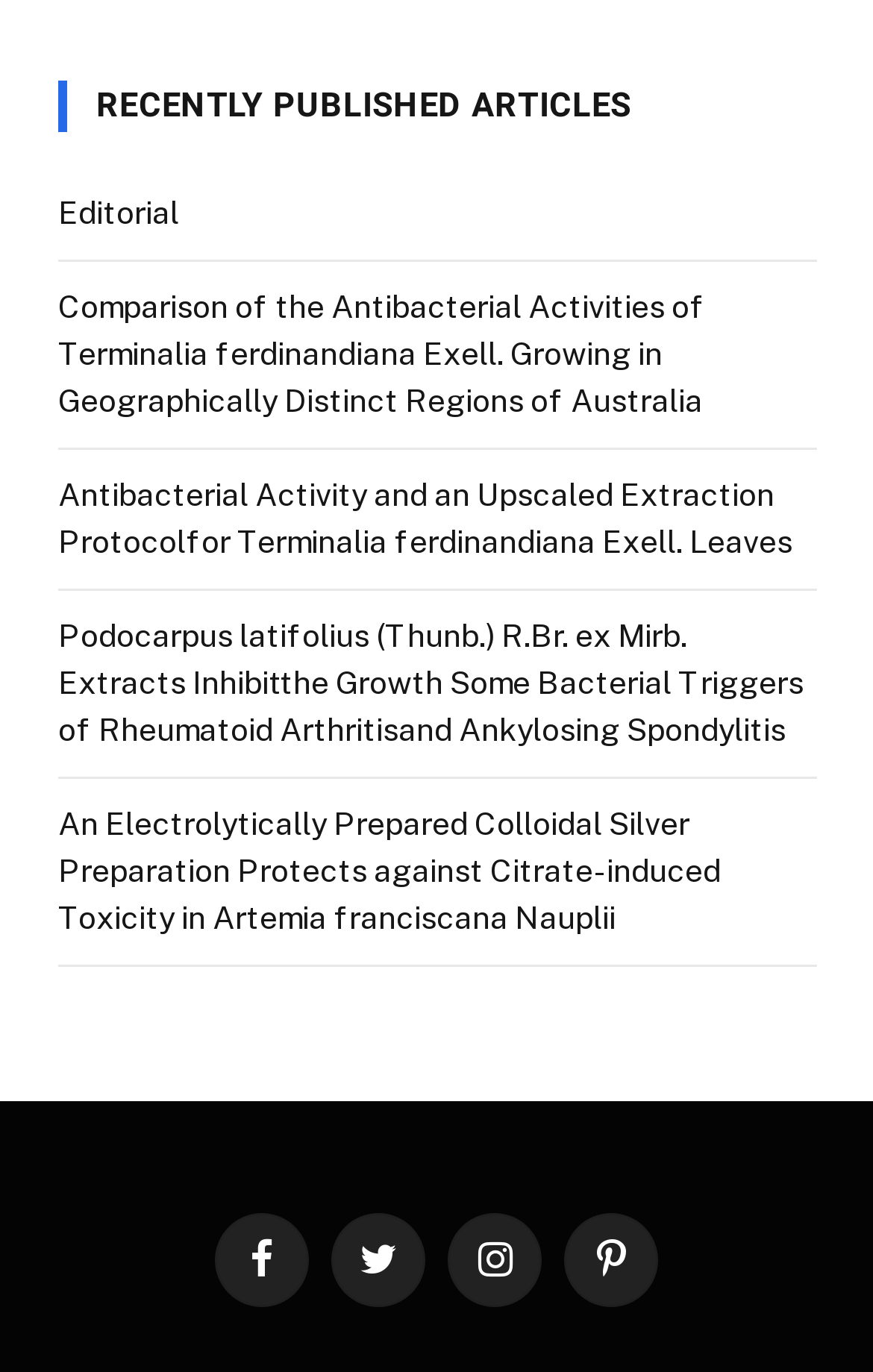Based on the image, give a detailed response to the question: What is the last article about?

I looked at the list of articles on the webpage and found that the last article is titled 'An Electrolytically Prepared Colloidal Silver Preparation Protects against Citrate-induced Toxicity in Artemia franciscana Nauplii', which is about a colloidal silver preparation.